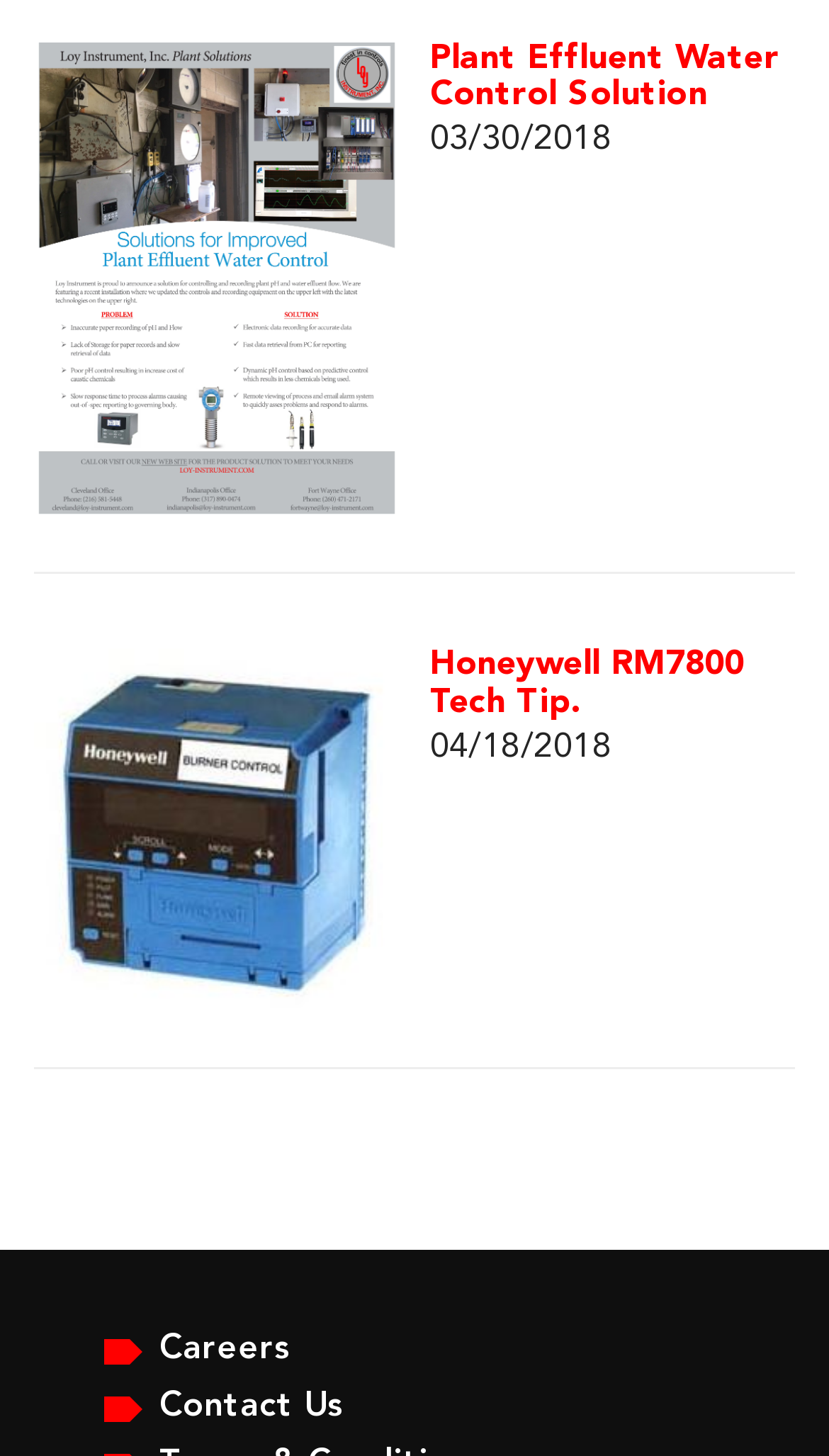Please examine the image and provide a detailed answer to the question: What is the purpose of the horizontal separator?

The horizontal separator is an element with an orientation of horizontal, which suggests that its purpose is to separate content on the webpage. It is likely used to divide different sections or topics on the page.